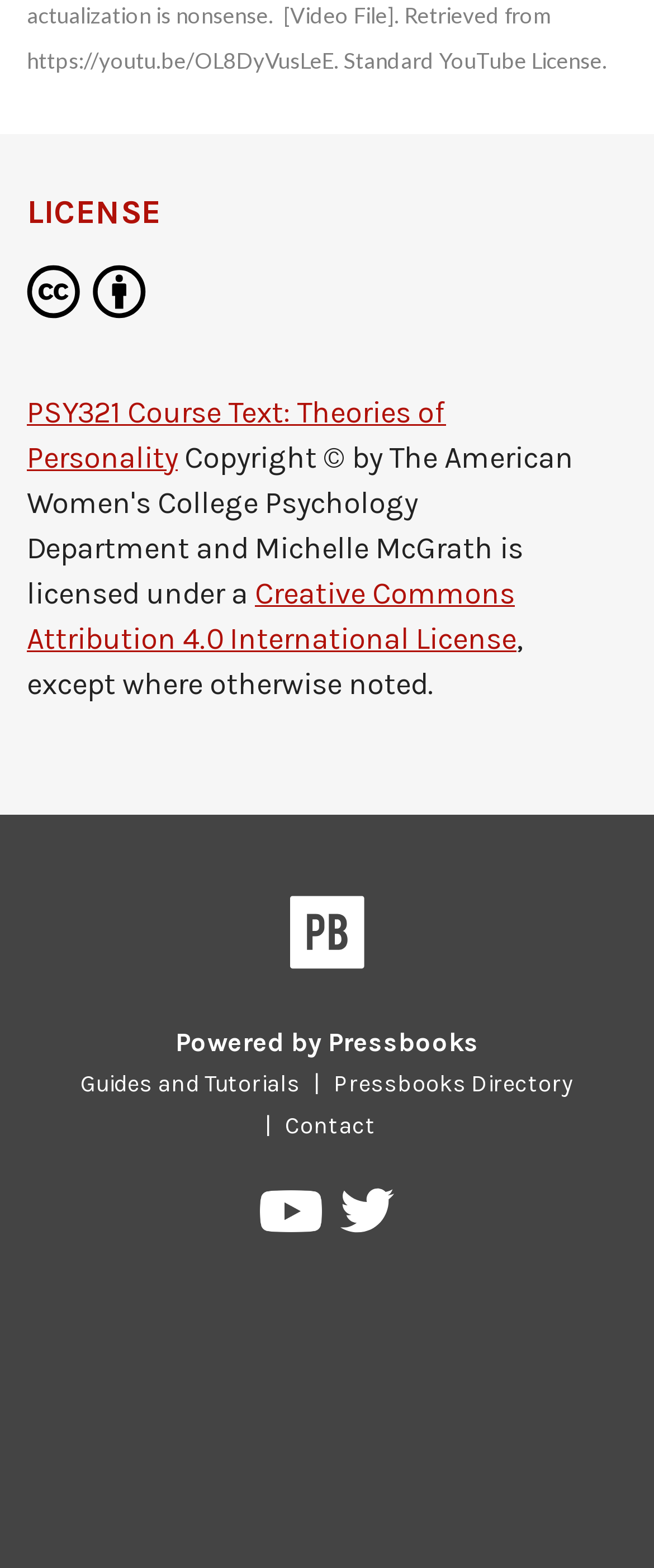Provide a single word or phrase answer to the question: 
What is the license of the PSY321 course text?

Creative Commons Attribution 4.0 International License